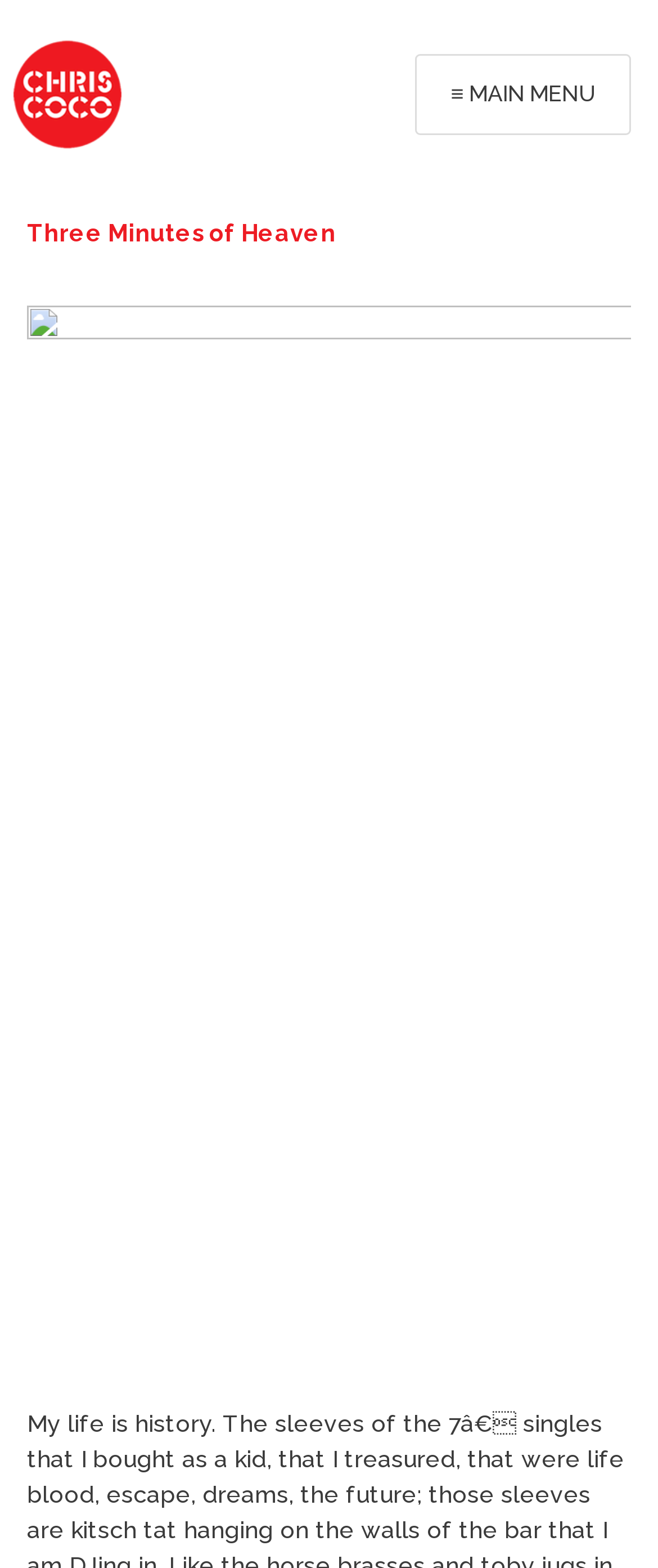Identify the bounding box of the UI element that matches this description: "title="Chris Coco"".

[0.021, 0.026, 0.185, 0.095]